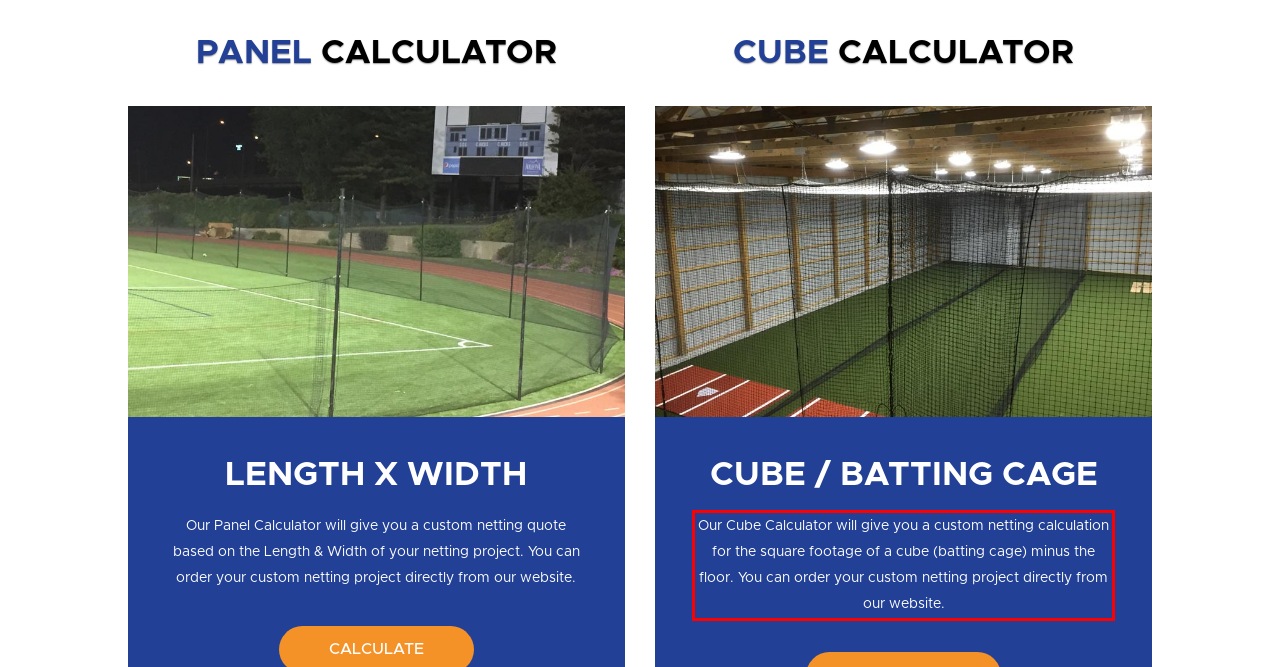You are given a screenshot showing a webpage with a red bounding box. Perform OCR to capture the text within the red bounding box.

Our Cube Calculator will give you a custom netting calculation for the square footage of a cube (batting cage) minus the floor. You can order your custom netting project directly from our website.